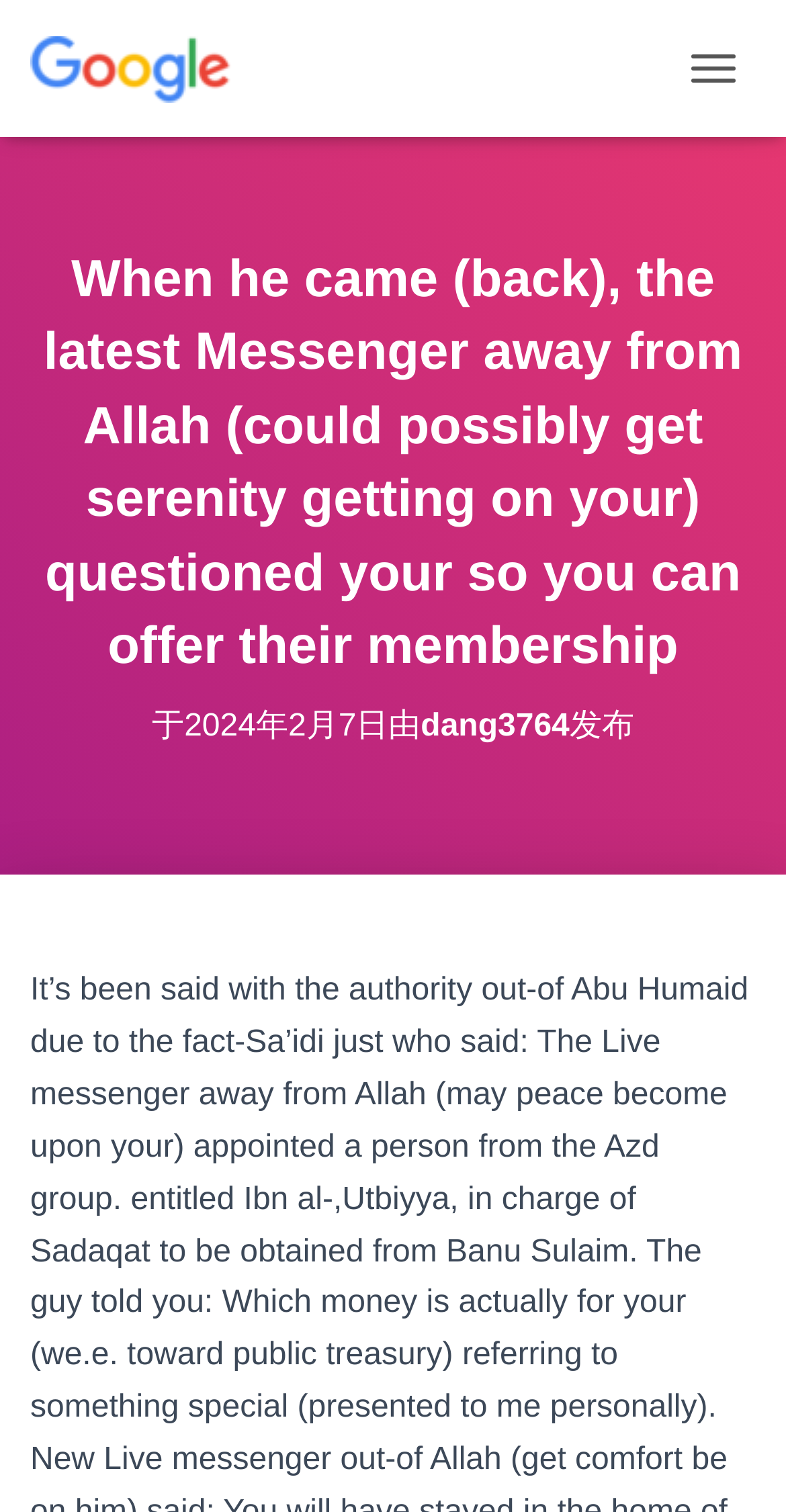Utilize the information from the image to answer the question in detail:
What is the main topic of the content on this webpage?

The main topic of the content on this webpage can be inferred from the first heading, which mentions 'When he came (back), the latest Messenger away from Allah (could possibly get serenity getting on your) questioned your so you can offer their membership'. This suggests that the webpage is discussing a religious topic related to the Messenger of Allah.